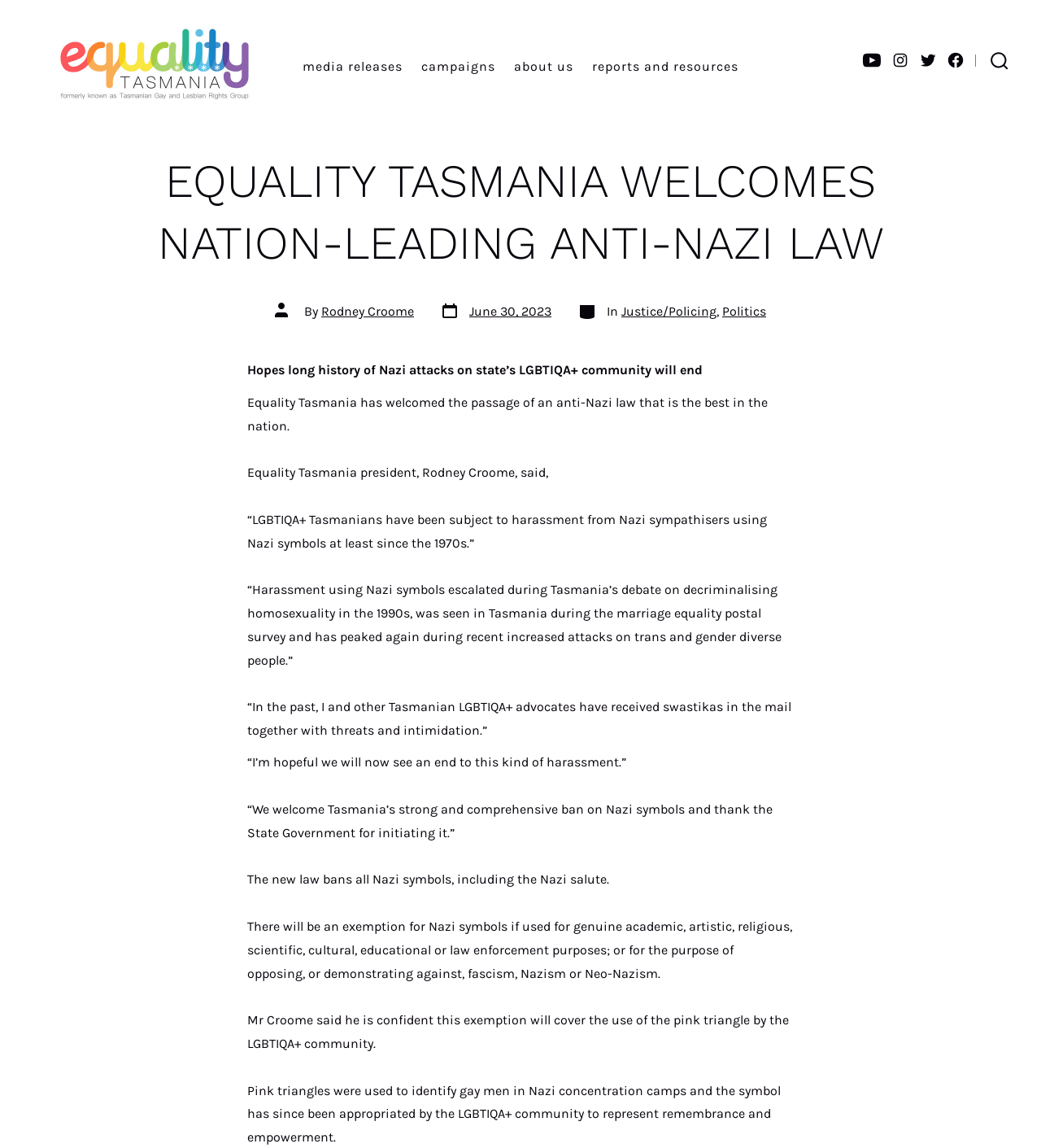Give a short answer to this question using one word or a phrase:
Who is the president of Equality Tasmania?

Rodney Croome